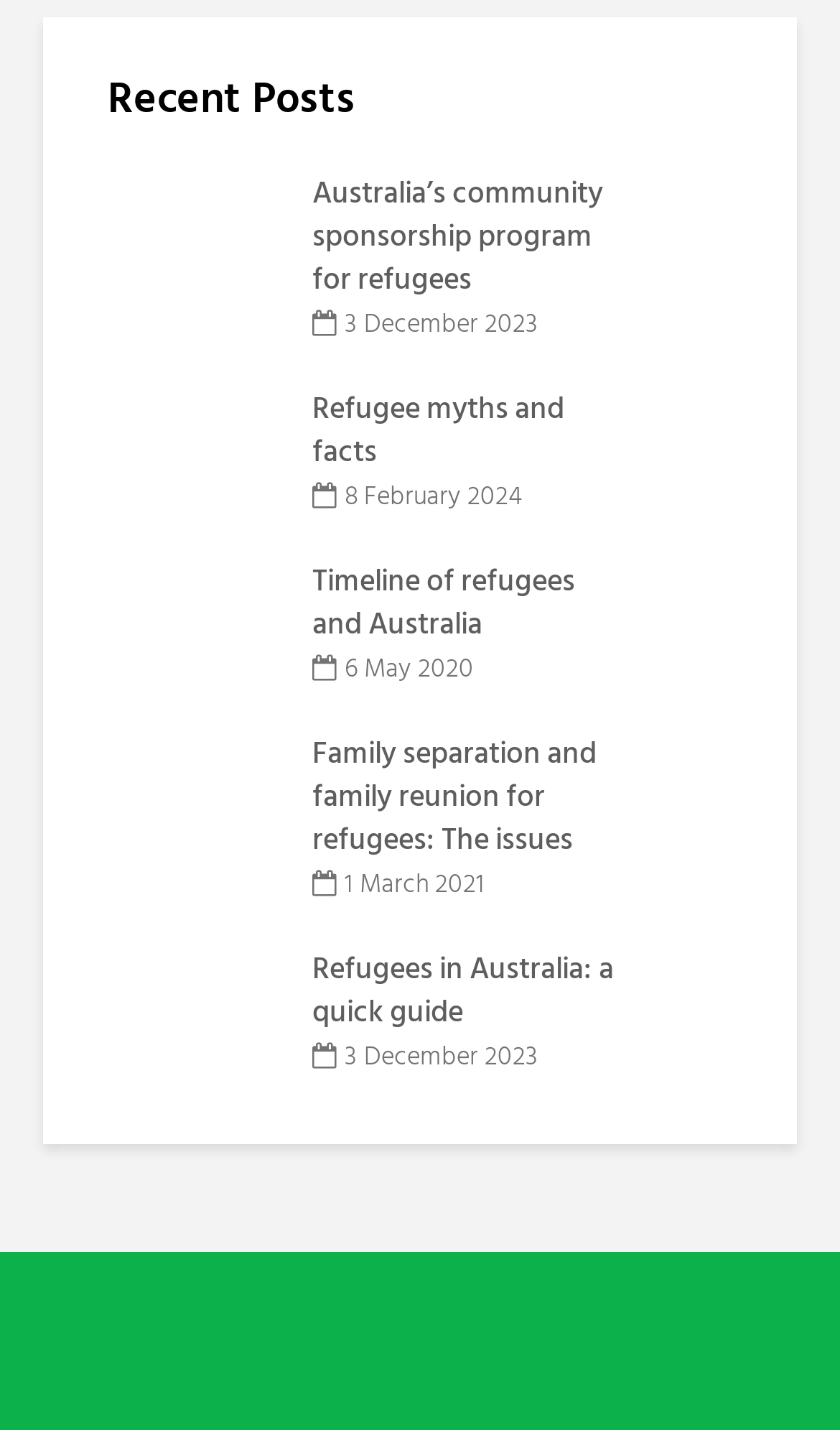Determine the bounding box coordinates of the clickable element to achieve the following action: 'Read the post dated '6 May 2020''. Provide the coordinates as four float values between 0 and 1, formatted as [left, top, right, bottom].

[0.41, 0.454, 0.564, 0.484]